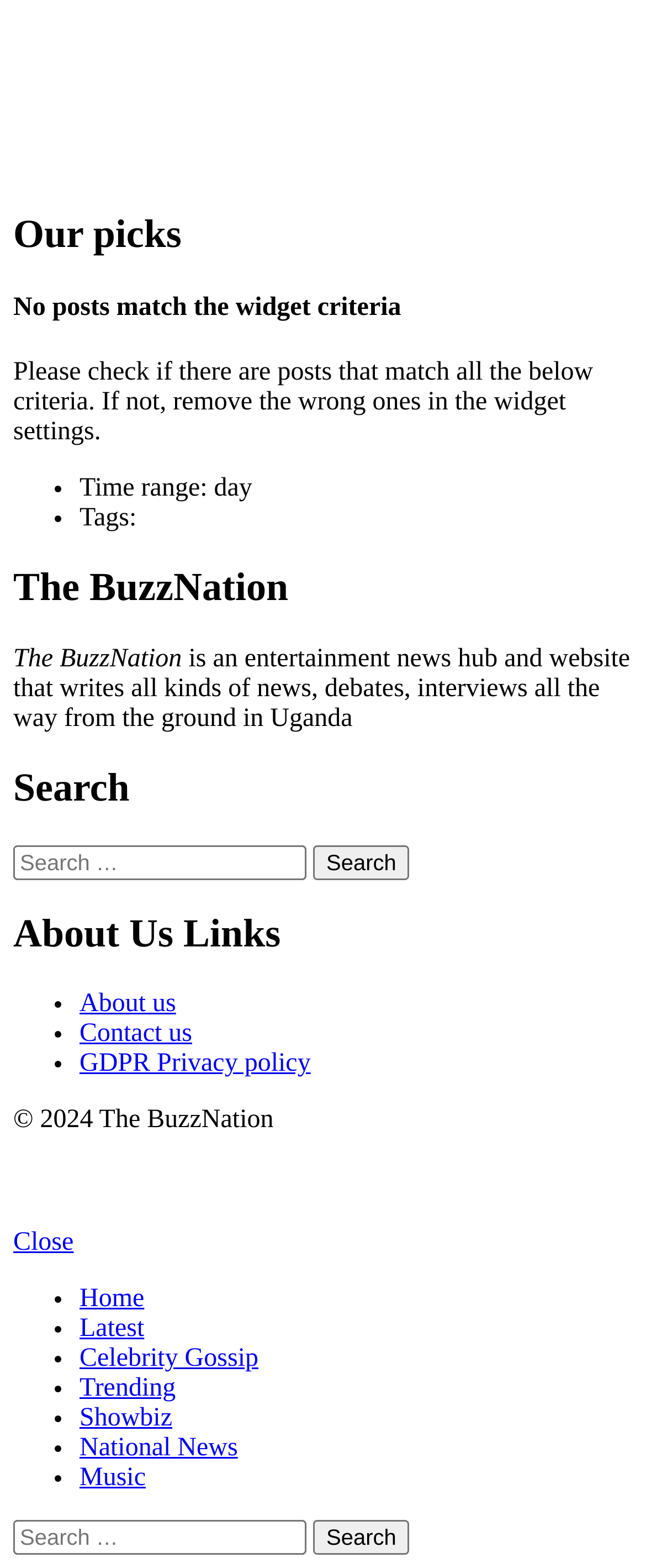Locate the bounding box coordinates for the element described below: "Contact us". The coordinates must be four float values between 0 and 1, formatted as [left, top, right, bottom].

[0.123, 0.651, 0.297, 0.669]